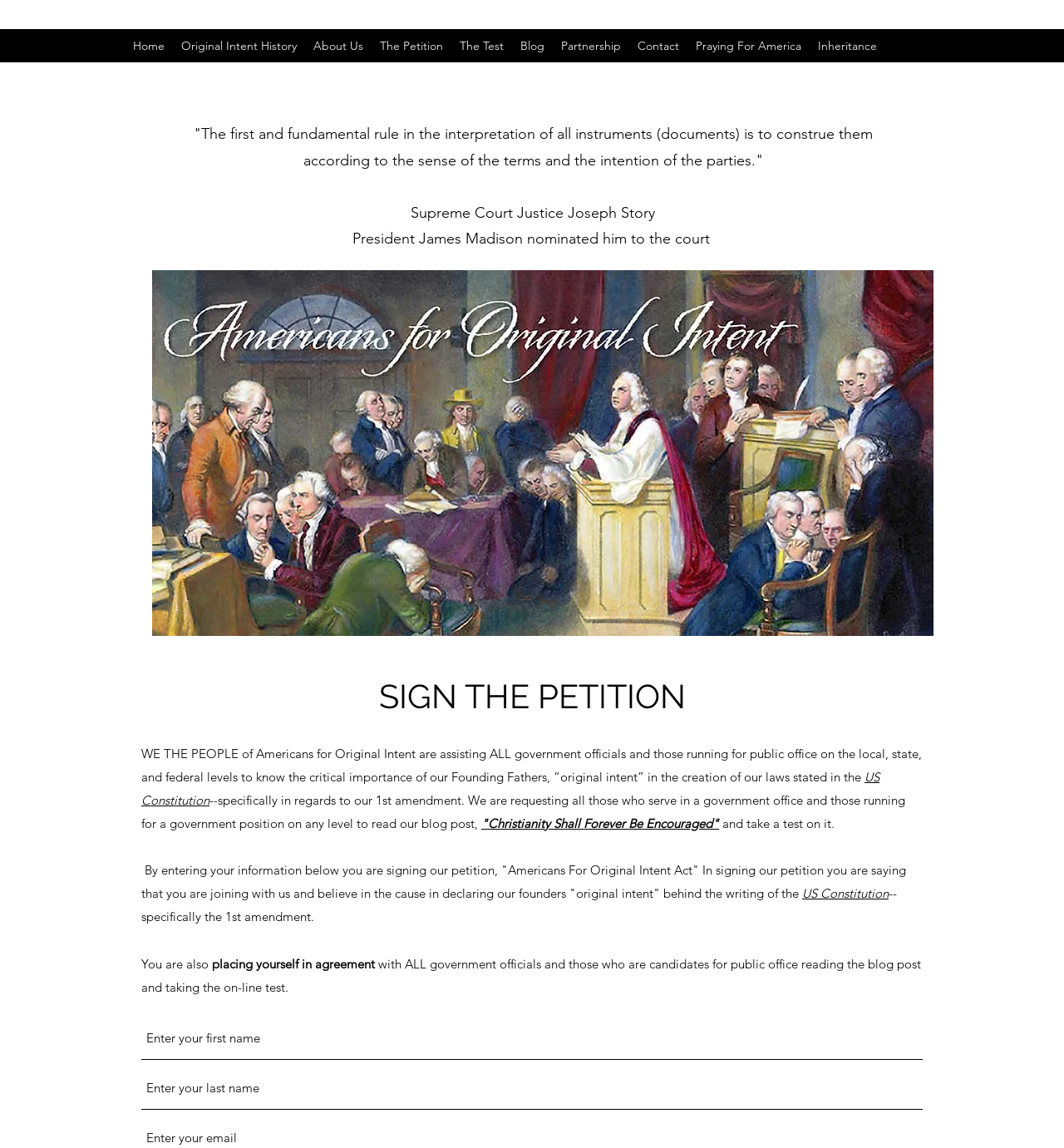Please provide the bounding box coordinates for the element that needs to be clicked to perform the instruction: "Click the Home link". The coordinates must consist of four float numbers between 0 and 1, formatted as [left, top, right, bottom].

[0.117, 0.029, 0.162, 0.051]